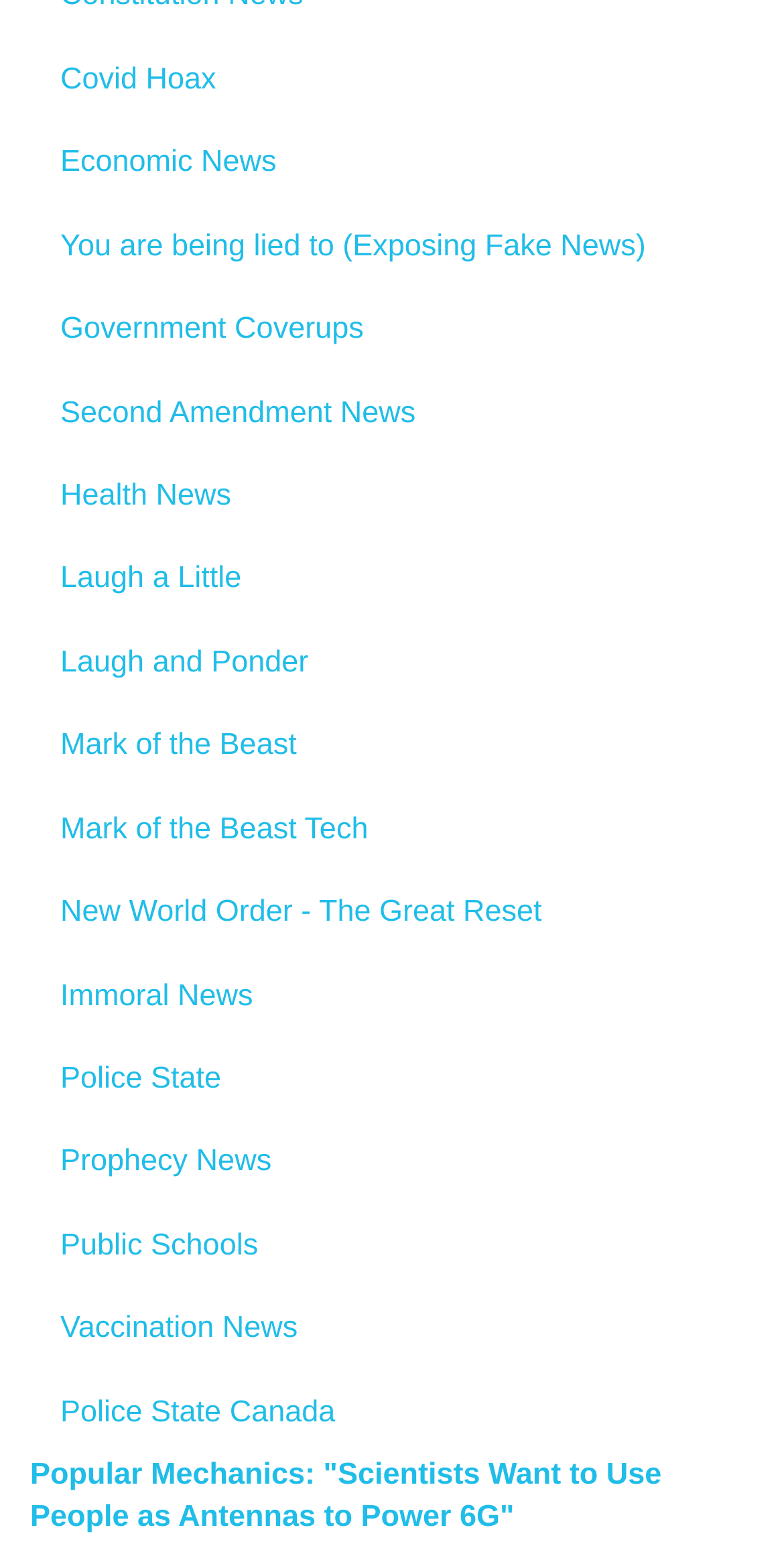Pinpoint the bounding box coordinates for the area that should be clicked to perform the following instruction: "Learn about the Mark of the Beast".

[0.038, 0.455, 0.962, 0.509]